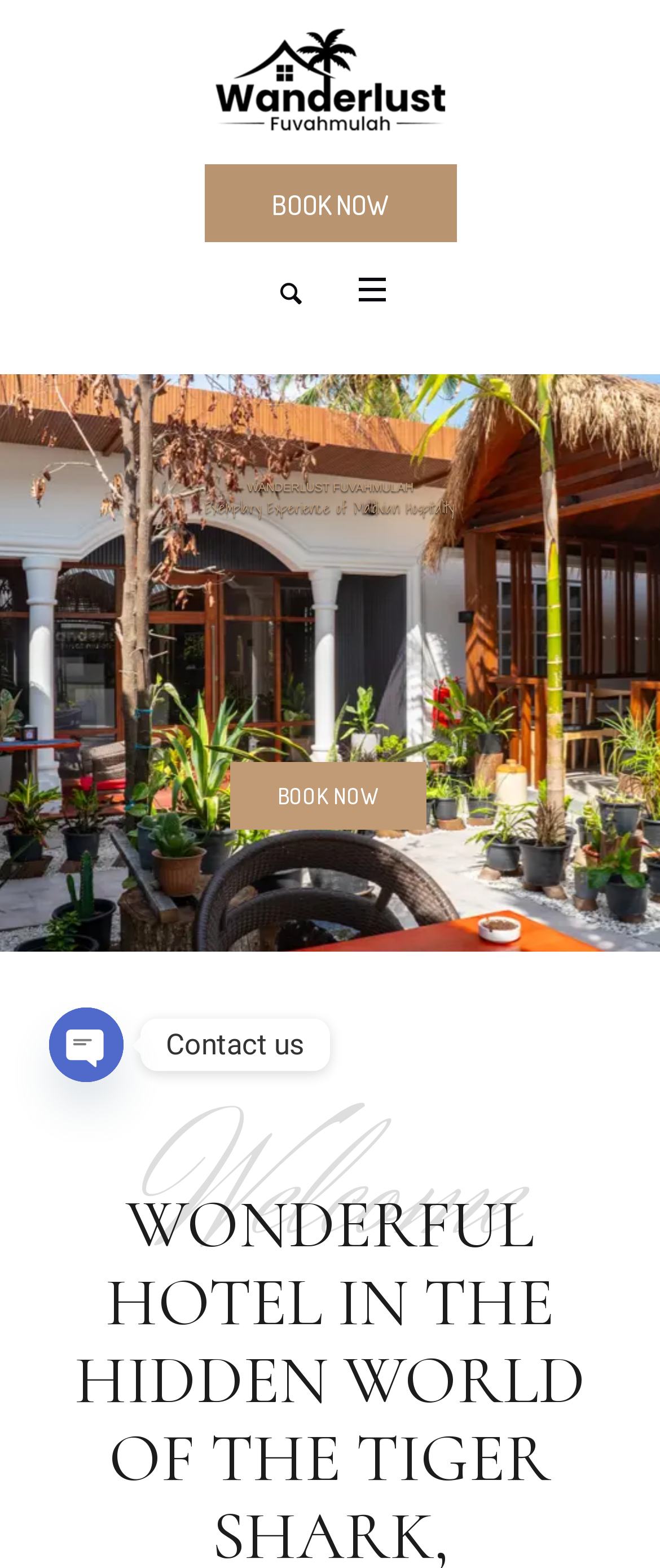How many social media links are there?
Please answer the question with as much detail as possible using the screenshot.

There are 11 social media links on the webpage, including Facebook Messenger, Instagram, Whatsapp, Google Maps, Phone, Email, Viber, Telegram, Twitter, and TikTok. These links are located at the bottom of the webpage.